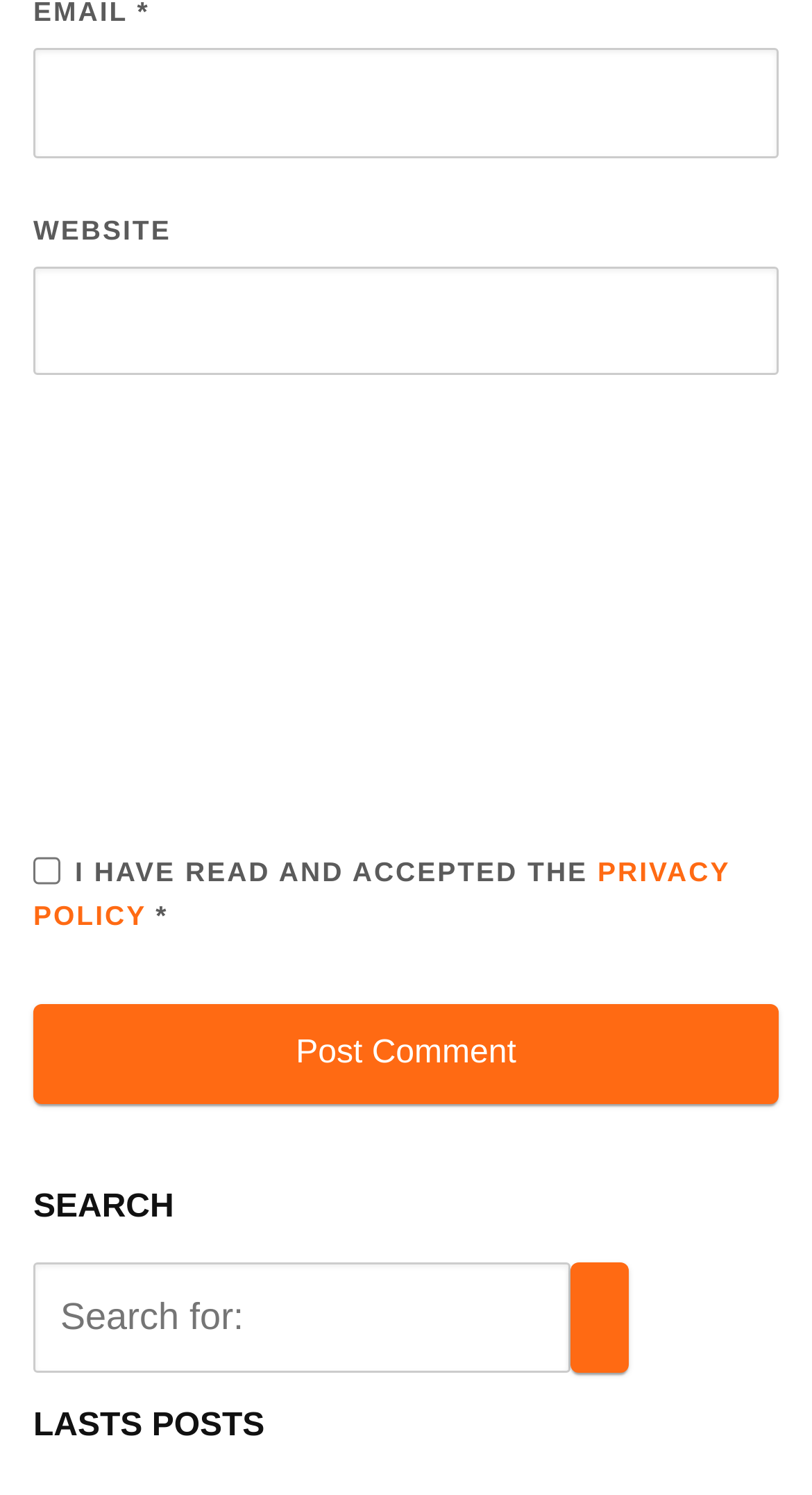What type of content is listed under 'LAST POSTS'?
Refer to the screenshot and answer in one word or phrase.

Blog posts